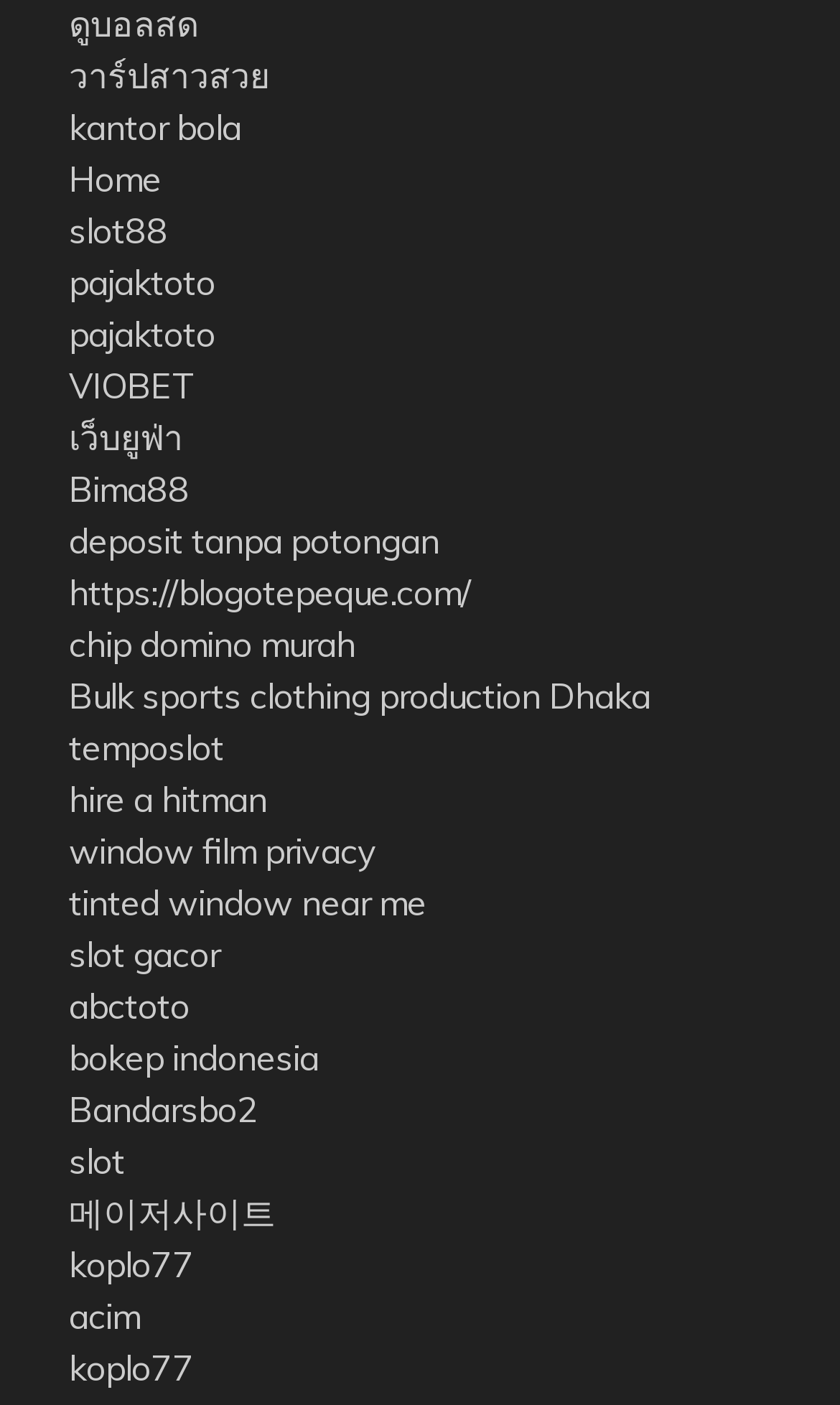Can you specify the bounding box coordinates of the area that needs to be clicked to fulfill the following instruction: "Like this post"?

None